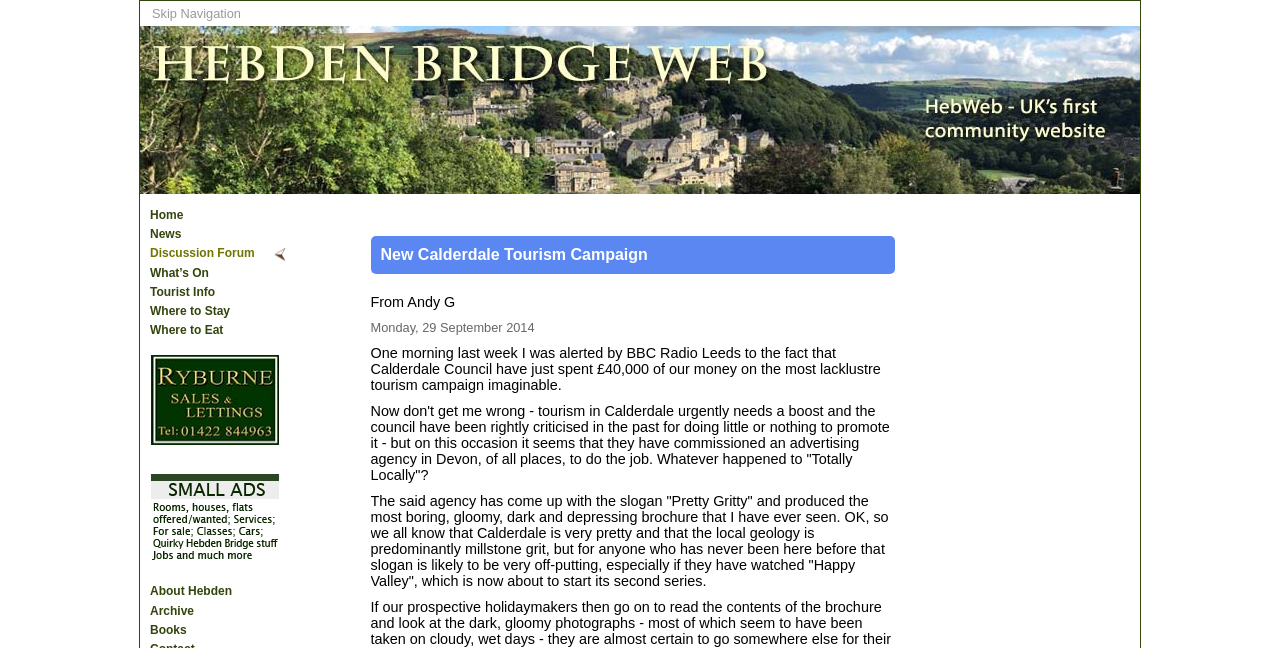Deliver a detailed narrative of the webpage's visual and textual elements.

The webpage is about a discussion forum, specifically the HebWeb Forum 2014, focused on a new Calderdale tourism campaign. At the top left, there is a link to skip navigation. Next to it, a heading "Hebden Bridge Web" is displayed. Below these elements, a row of links is presented, including "Home", "News", "Discussion Forum", "What's On", "Tourist Info", "Where to Stay", and "Where to Eat".

On the right side of the page, there is a section with a link to "Ryburne" accompanied by an image. Below this section, there is a static text element with a non-breaking space character. Further down, another link with an image is present.

At the bottom of the page, there are more links, including "About Hebden", "Archive", "Books", and others. The main content of the page starts with a heading "New Calderdale Tourism Campaign". Below this heading, the author's name "Andy G" and the date "Monday, 29 September 2014" are displayed. The main text of the article discusses the Calderdale Council's new tourism campaign, criticizing its lackluster approach and the choice of an advertising agency from Devon. The text also mentions the campaign's slogan "Pretty Gritty" and describes the brochure as boring, gloomy, and depressing.